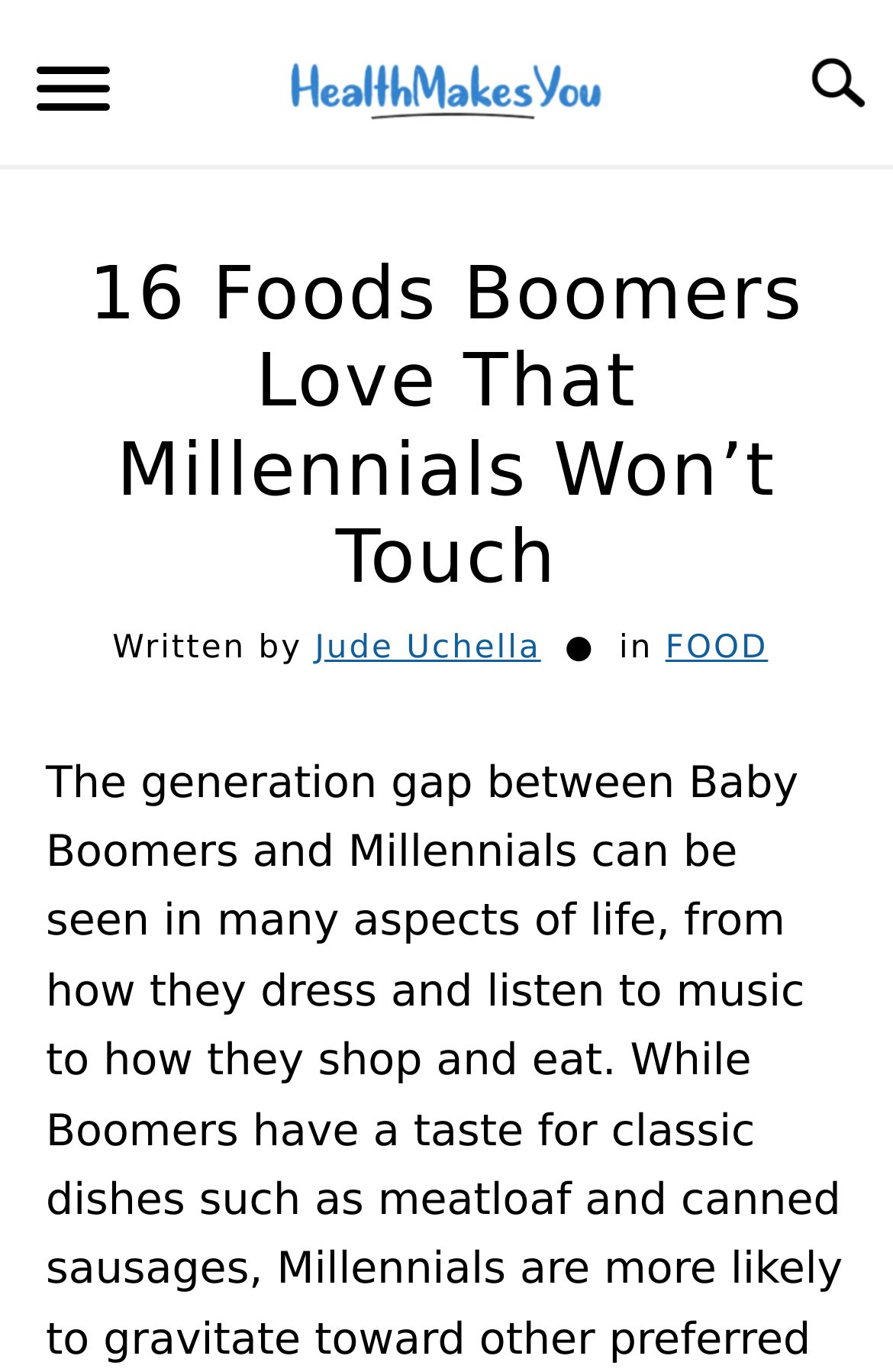Locate the primary heading on the webpage and return its text.

16 Foods Boomers Love That Millennials Won’t Touch